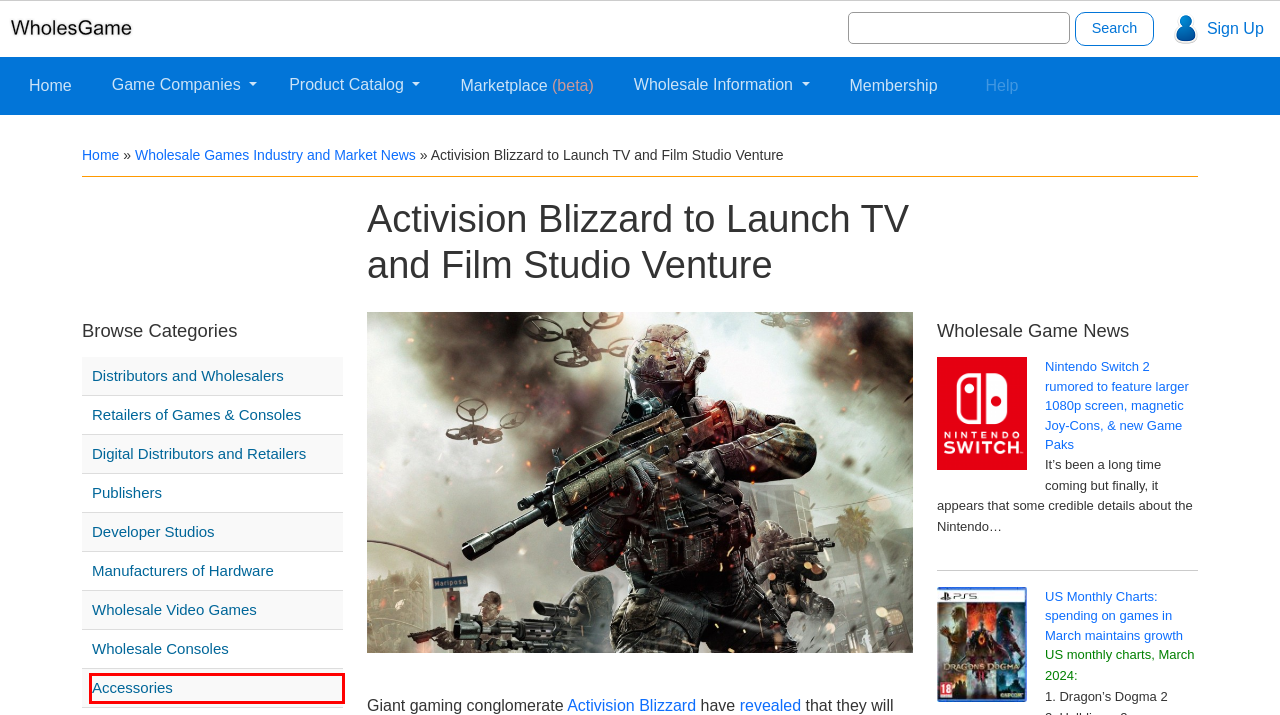Given a webpage screenshot with a red bounding box around a particular element, identify the best description of the new webpage that will appear after clicking on the element inside the red bounding box. Here are the candidates:
A. Activision Blizzard - WholesGame
B. Digital Distributors and Retailers of PC and Video Games
C. Accessories Wholesale - WholesGame
D. Retailers of Video Games and Consoles - WholesGame
E. Video Game Companies - WholesGame
F. Wholesale Information - WholesGame
G. Wholesale Video Games Industry and Market News
H. Video Game Wholesalers and Distributors - WholesGame

C